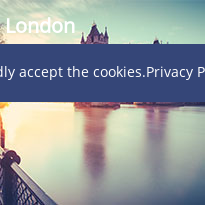Answer the question below in one word or phrase:
What is reflected off the water in the image?

Soft pastel colors